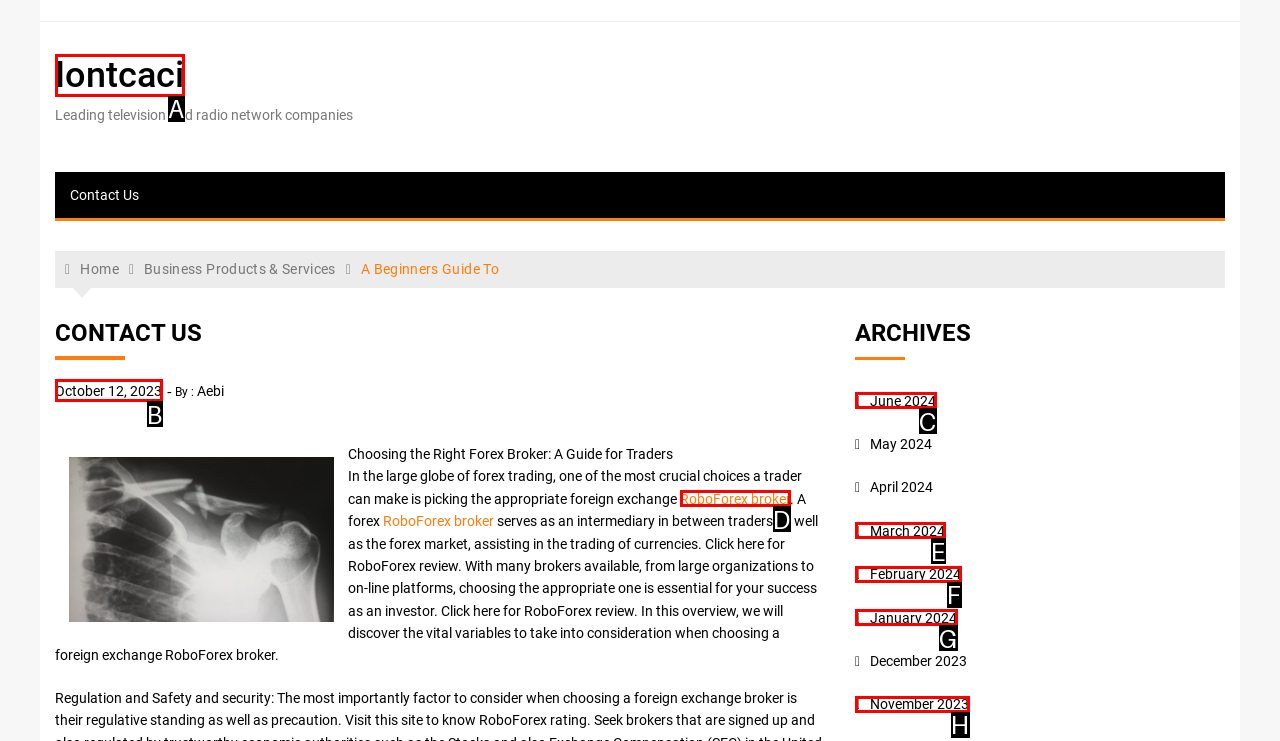Select the HTML element that best fits the description: November 2023
Respond with the letter of the correct option from the choices given.

H